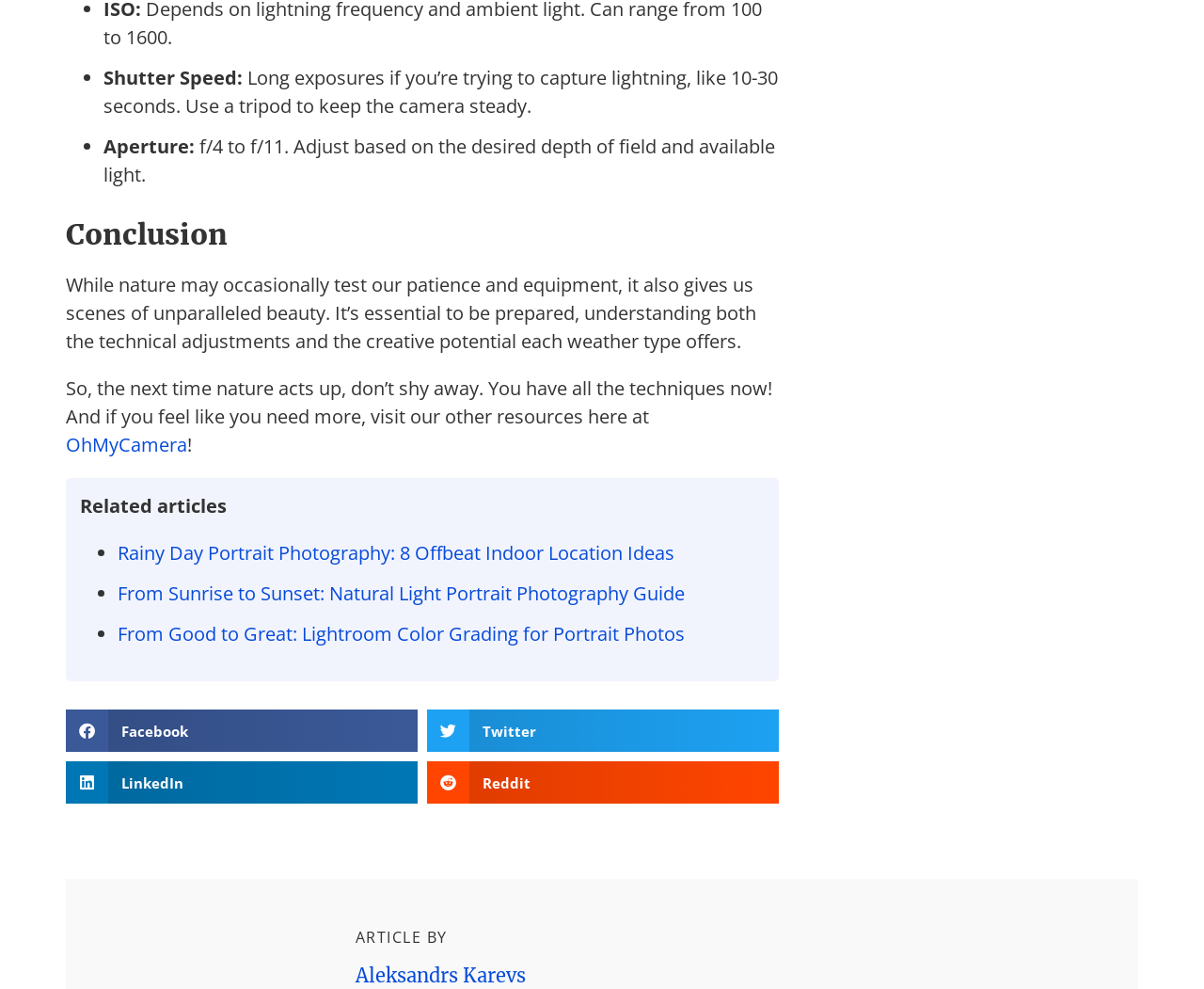Please determine the bounding box coordinates, formatted as (top-left x, top-left y, bottom-right x, bottom-right y), with all values as floating point numbers between 0 and 1. Identify the bounding box of the region described as: Aleksandrs Karevs

[0.295, 0.974, 0.437, 0.998]